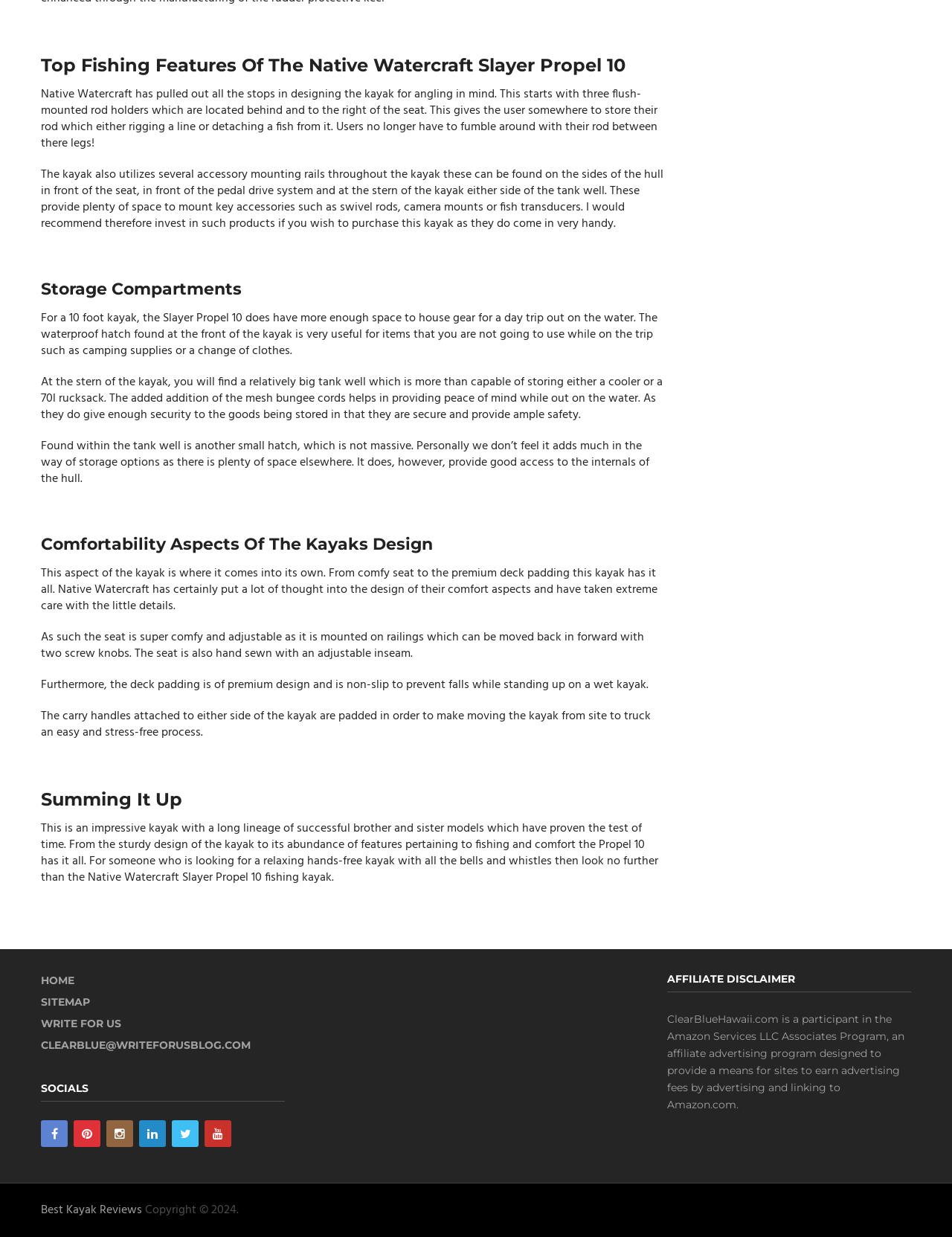What is the affiliate program that ClearBlueHawaii.com participates in?
Analyze the screenshot and provide a detailed answer to the question.

As stated in the Affiliate Disclaimer section of the webpage, ClearBlueHawaii.com is a participant in the Amazon Services LLC Associates Program, an affiliate advertising program designed to provide a means for sites to earn advertising fees by advertising and linking to Amazon.com.